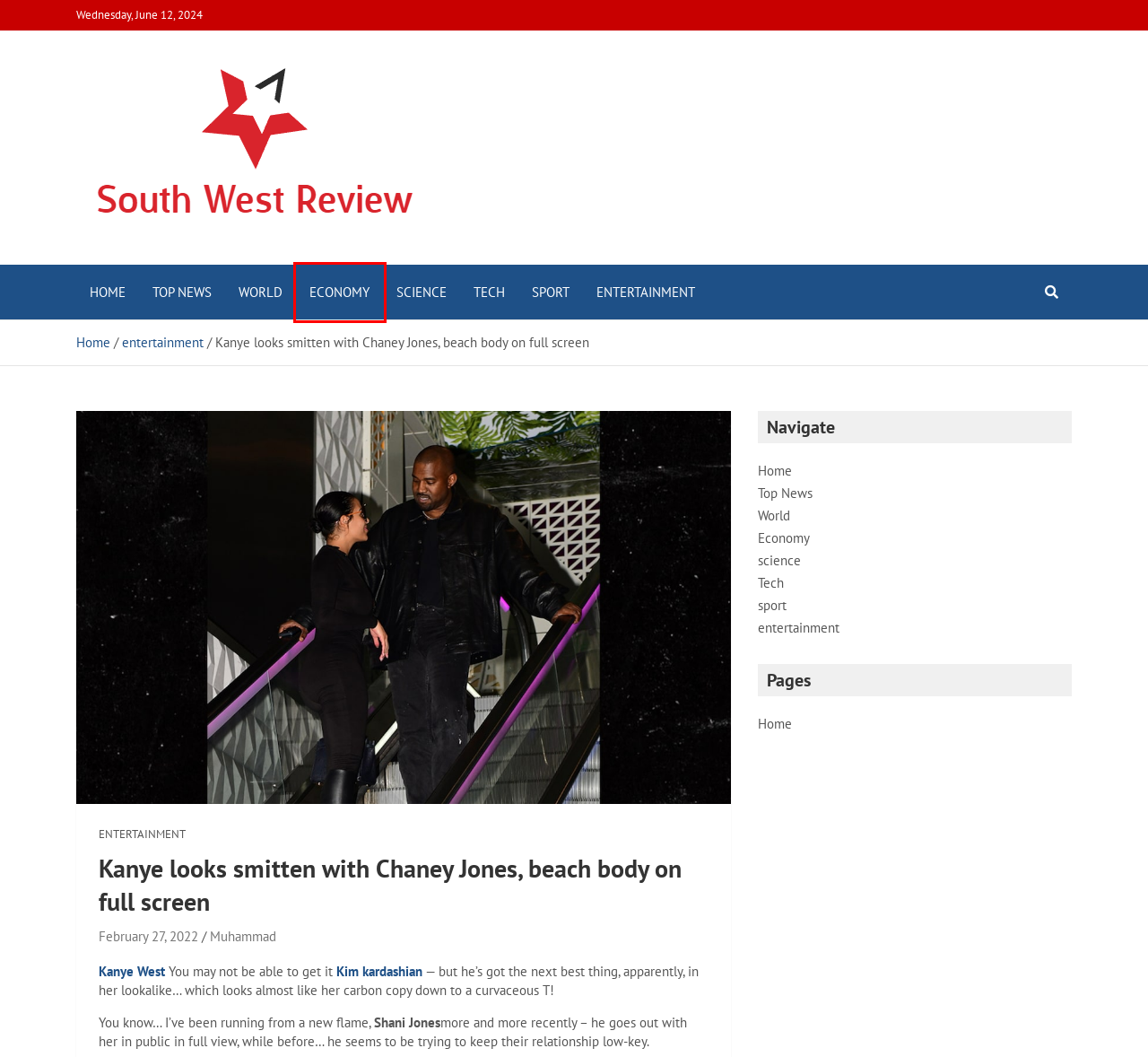Review the screenshot of a webpage containing a red bounding box around an element. Select the description that best matches the new webpage after clicking the highlighted element. The options are:
A. World
B. Kim Kardashian | TMZ
C. entertainment
D. Kanye West | TMZ
E. Tech
F. Economy
G. South West Review
H. Top News

F